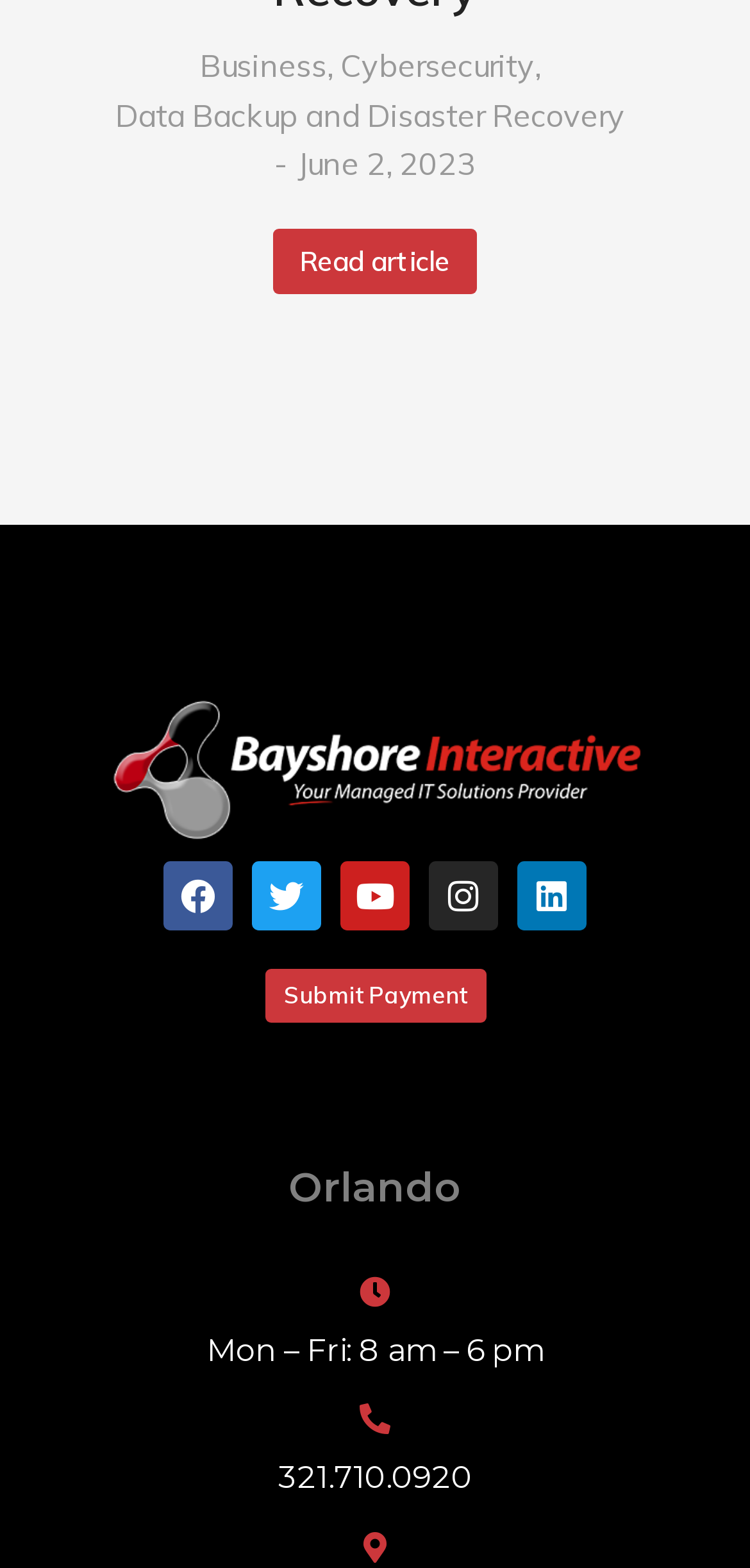What is the topic of the latest article?
Provide a short answer using one word or a brief phrase based on the image.

Data Backup and Disaster Recovery